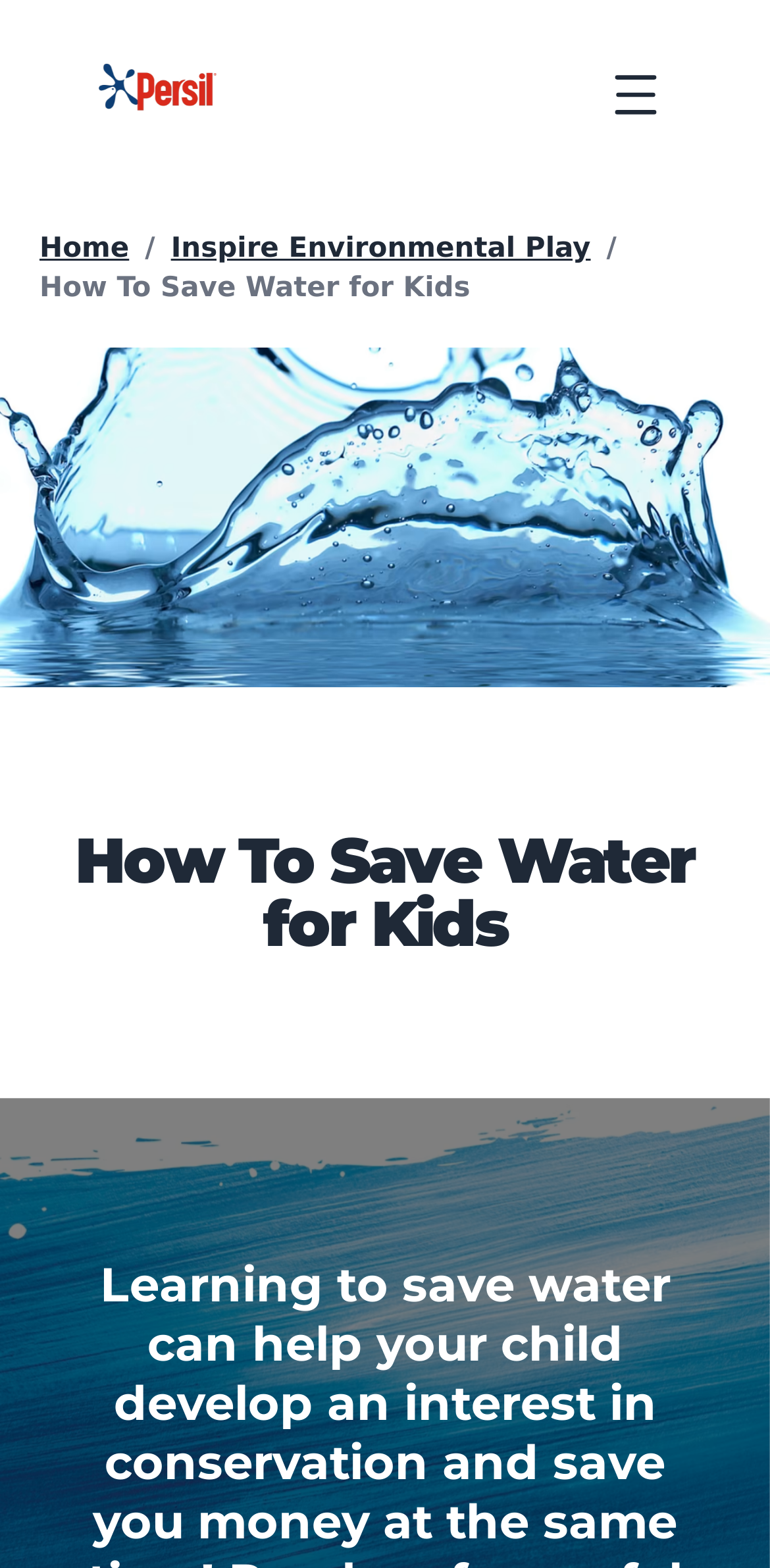Specify the bounding box coordinates of the area to click in order to execute this command: 'Click the Laundry Tips link'. The coordinates should consist of four float numbers ranging from 0 to 1, and should be formatted as [left, top, right, bottom].

[0.276, 0.743, 0.724, 0.785]